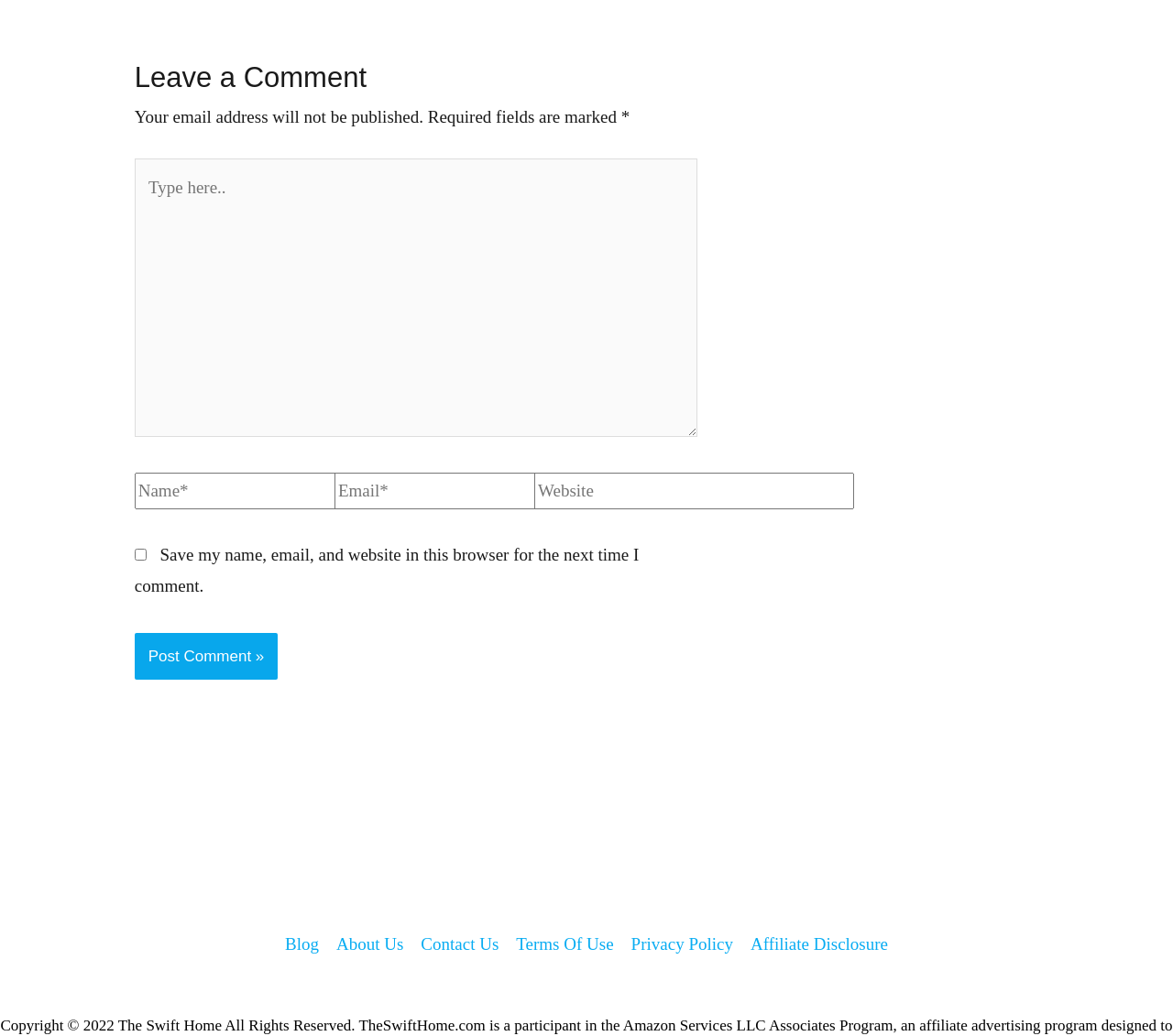What is the button label below the comment form?
Deliver a detailed and extensive answer to the question.

The button is located below the comment form and has a label 'Post Comment »' which suggests that it is used to submit the user's comment.